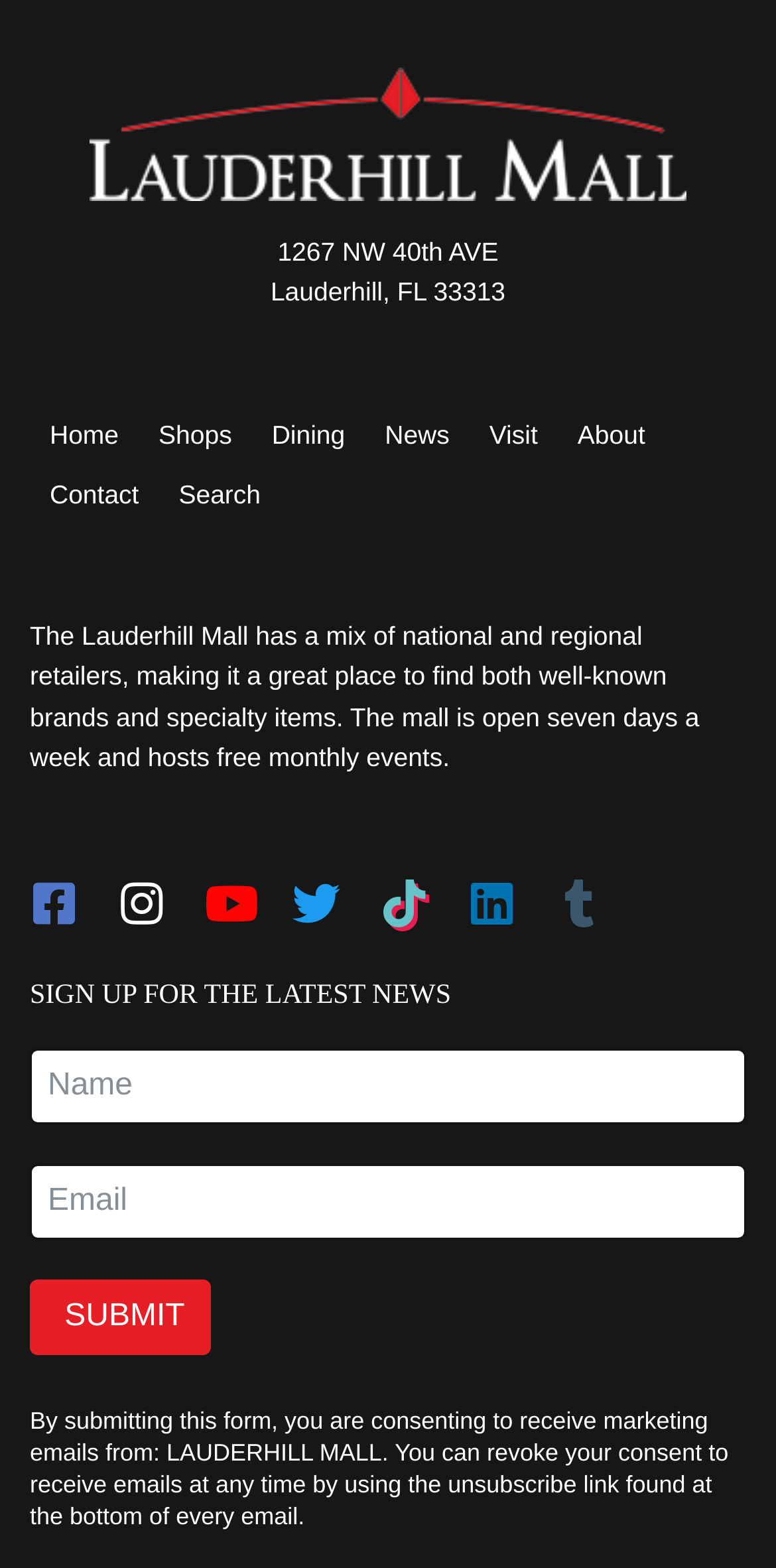Determine the bounding box for the UI element as described: "aria-label="Tiktok"". The coordinates should be represented as four float numbers between 0 and 1, formatted as [left, top, right, bottom].

[0.49, 0.555, 0.551, 0.585]